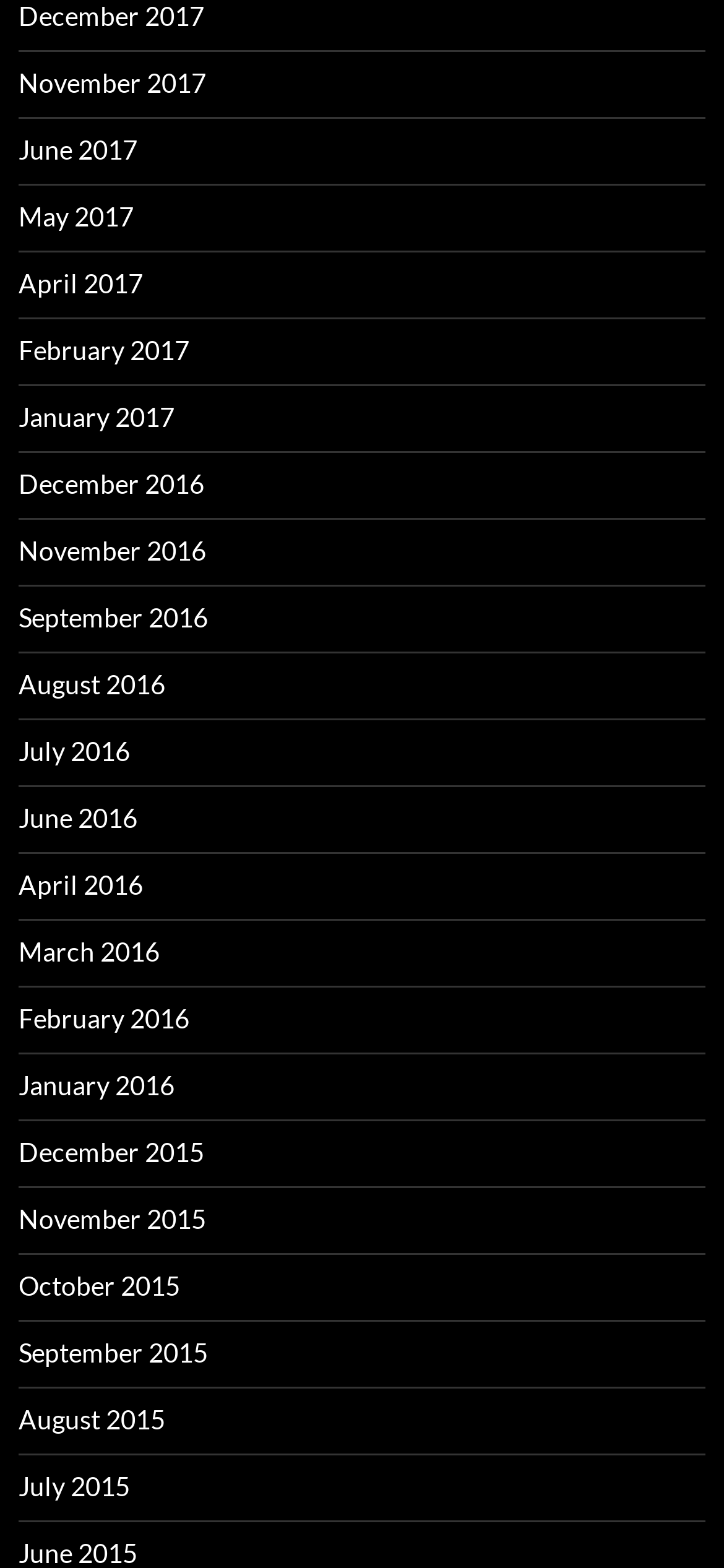How many links are there on the webpage?
Using the screenshot, give a one-word or short phrase answer.

24